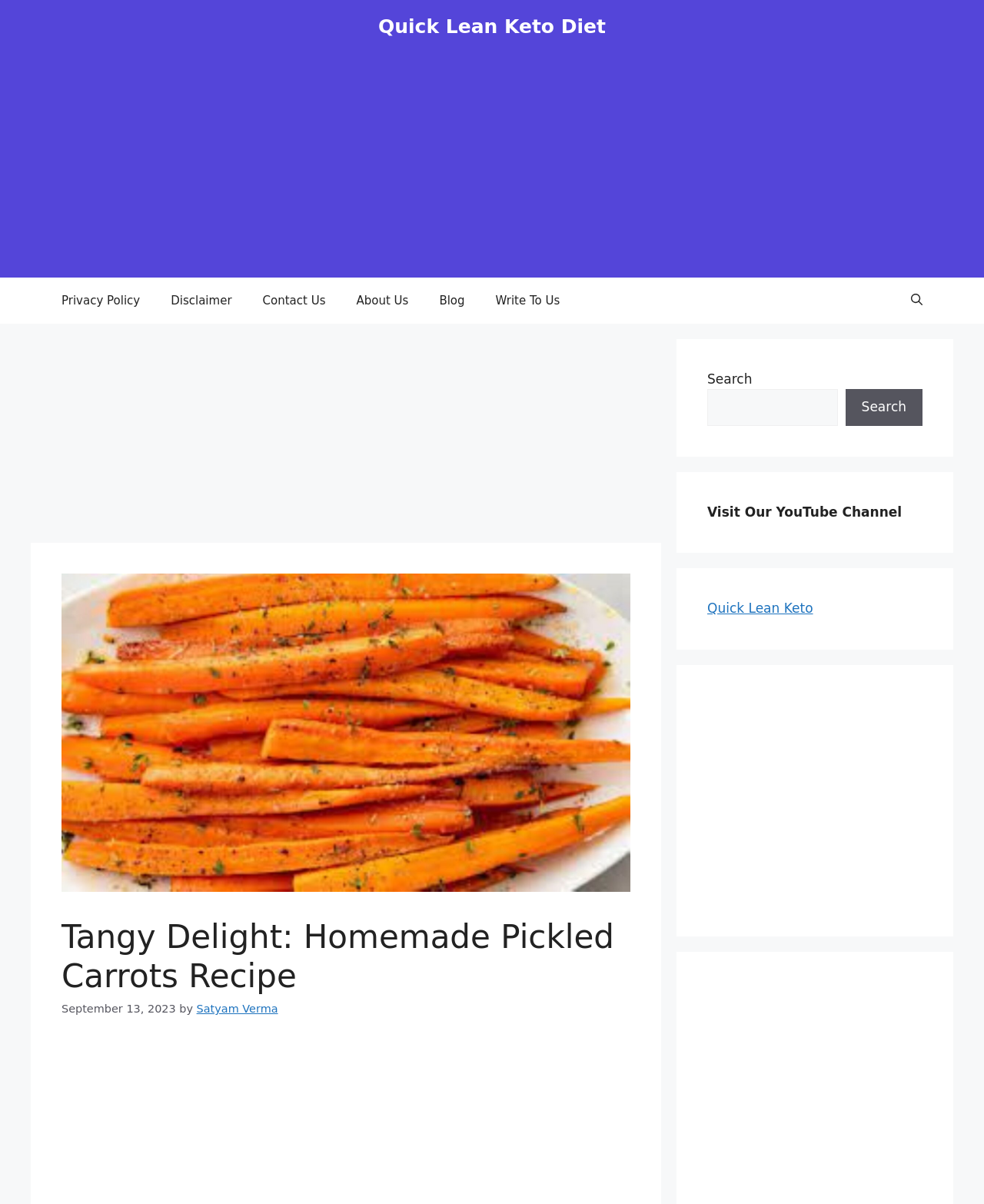Explain the webpage in detail, including its primary components.

This webpage is about a recipe for homemade pickled carrots. At the top, there is a banner with a link to "Quick Lean Keto Diet" and an advertisement. Below the banner, there is a navigation menu with links to "Privacy Policy", "Disclaimer", "Contact Us", "About Us", "Blog", "Write To Us", and "Open Search Bar".

On the left side of the page, there is a large image of pickled carrots. Above the image, there is a header with the title "Tangy Delight: Homemade Pickled Carrots Recipe" and the date "September 13, 2023" with the author's name "Satyam Verma".

To the right of the image, there are several sections. One section has a search bar with a button to search. Below the search bar, there is a section with a link to "Visit Our YouTube Channel". Further down, there is a section with a link to "Quick Lean Keto". At the bottom of the page, there are two advertisements.

Throughout the page, there are several advertisements and links to other pages, but the main focus is on the recipe for homemade pickled carrots.